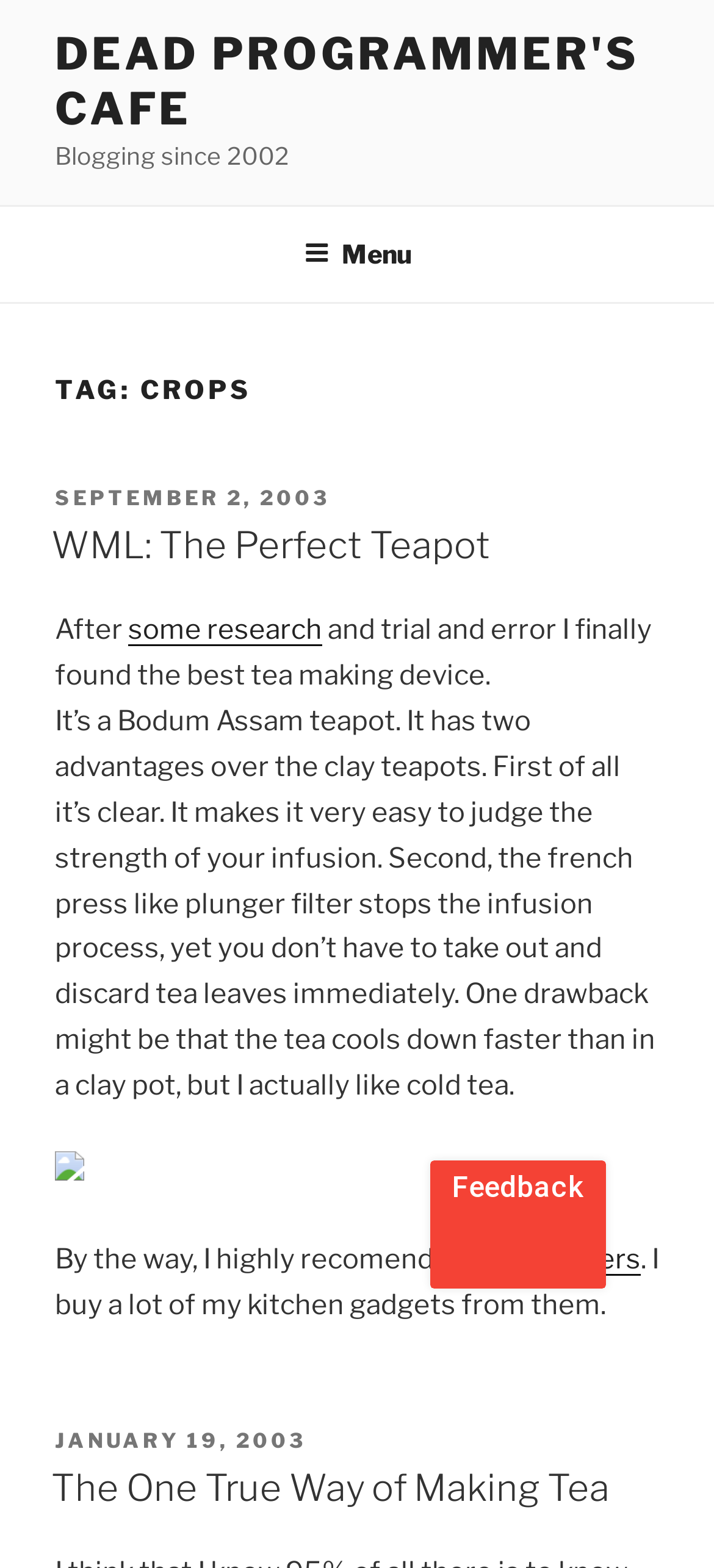Use a single word or phrase to answer this question: 
How many articles are on this page?

2